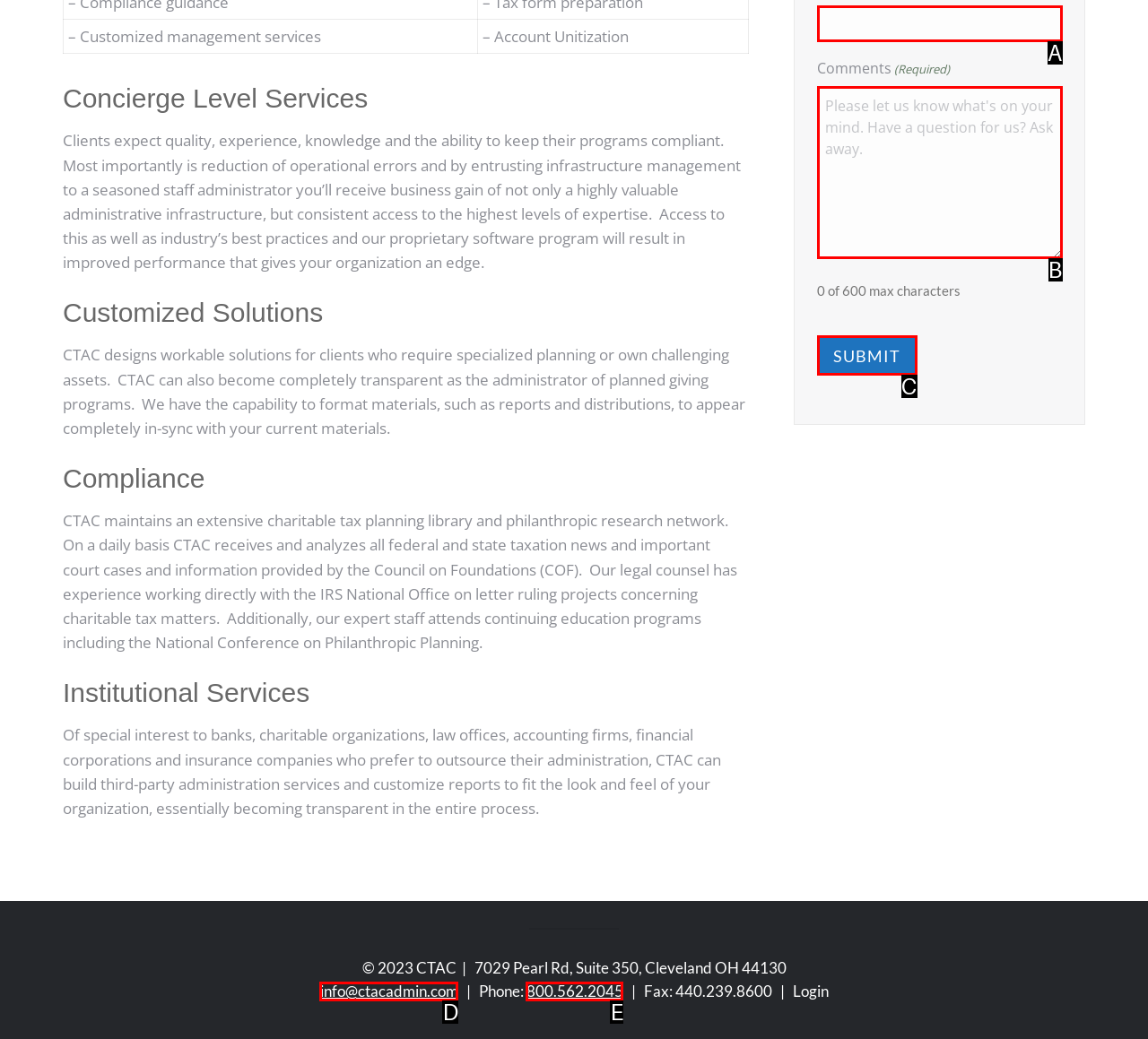Match the HTML element to the given description: name="input_6"
Indicate the option by its letter.

A